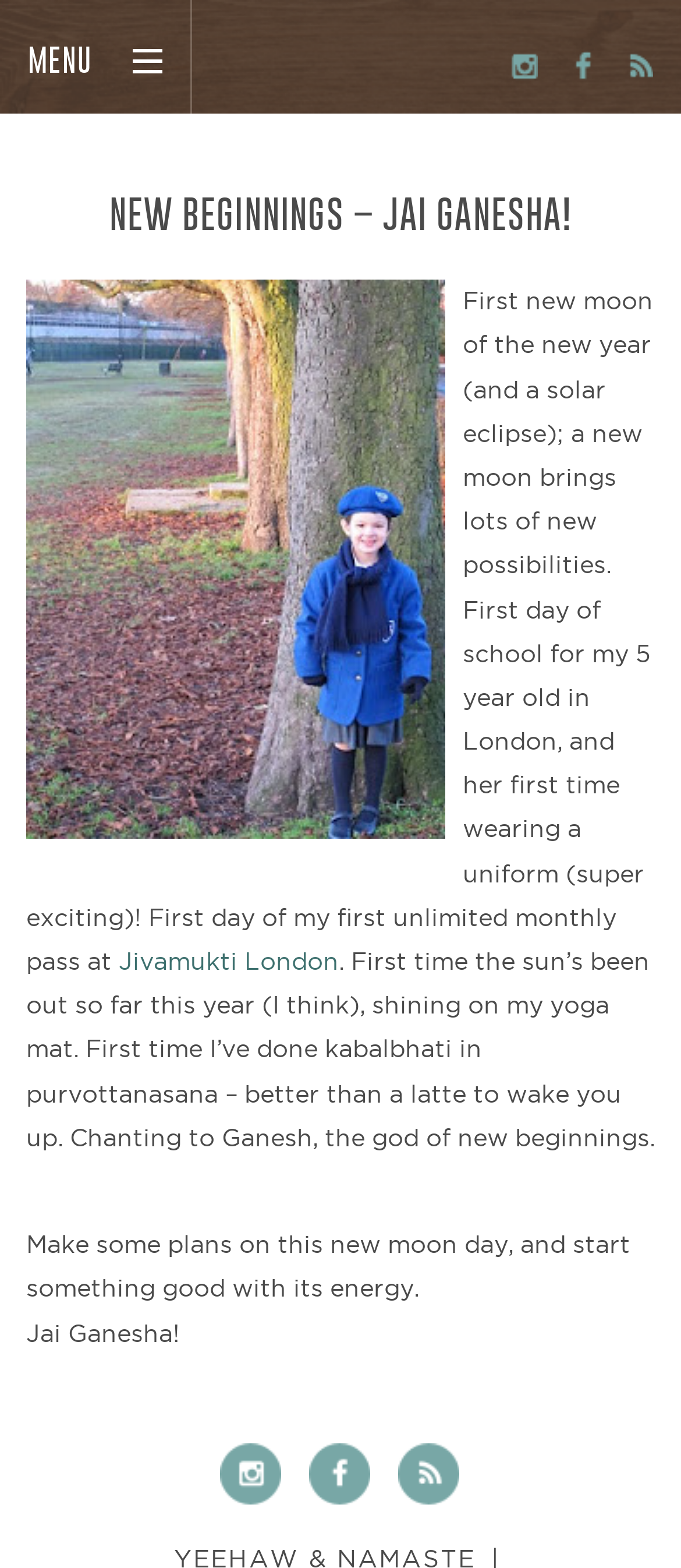Locate and provide the bounding box coordinates for the HTML element that matches this description: "Jivamukti London".

[0.174, 0.604, 0.497, 0.622]